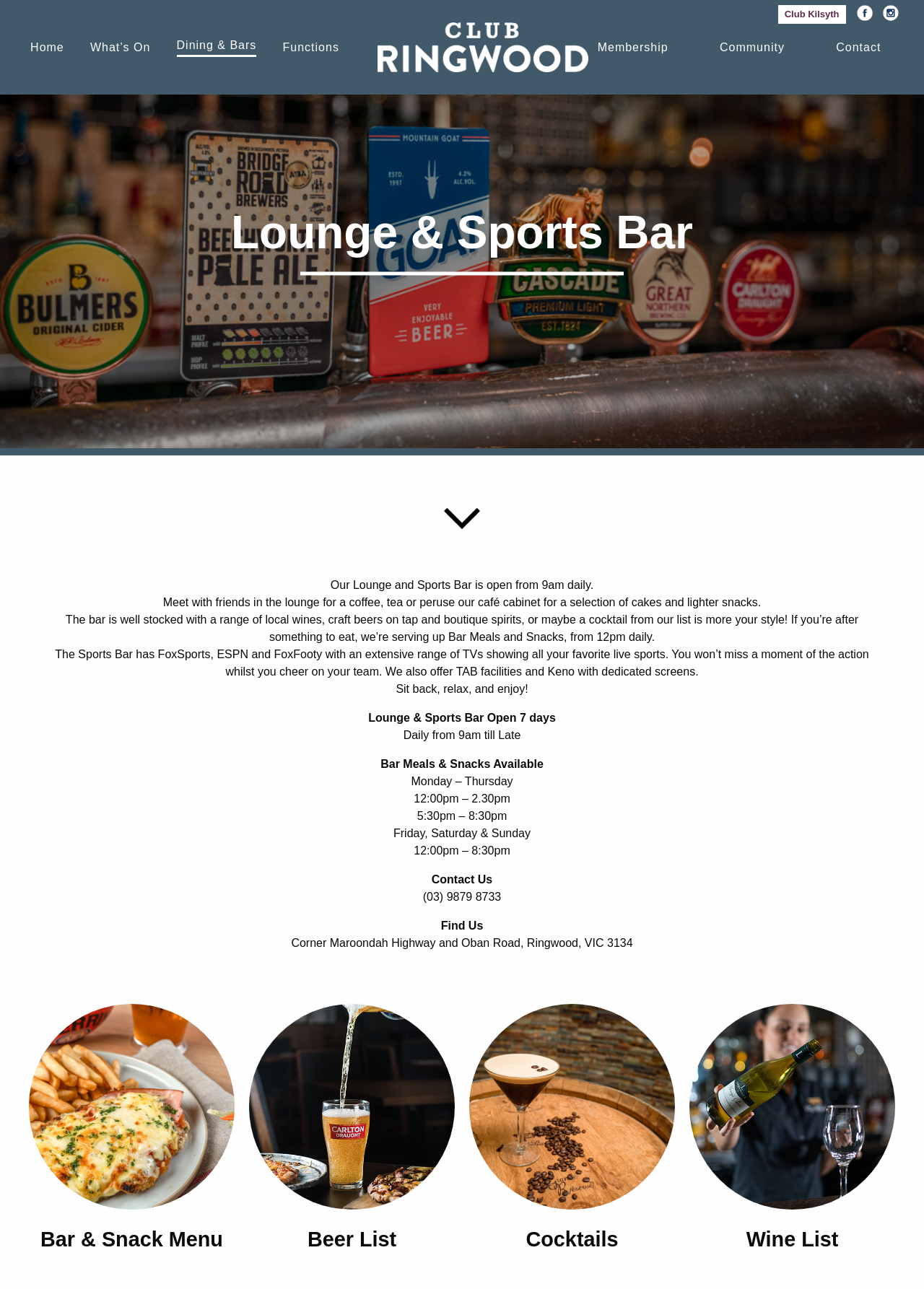Kindly determine the bounding box coordinates for the area that needs to be clicked to execute this instruction: "Check the 'RECENT COMMENTS'".

None